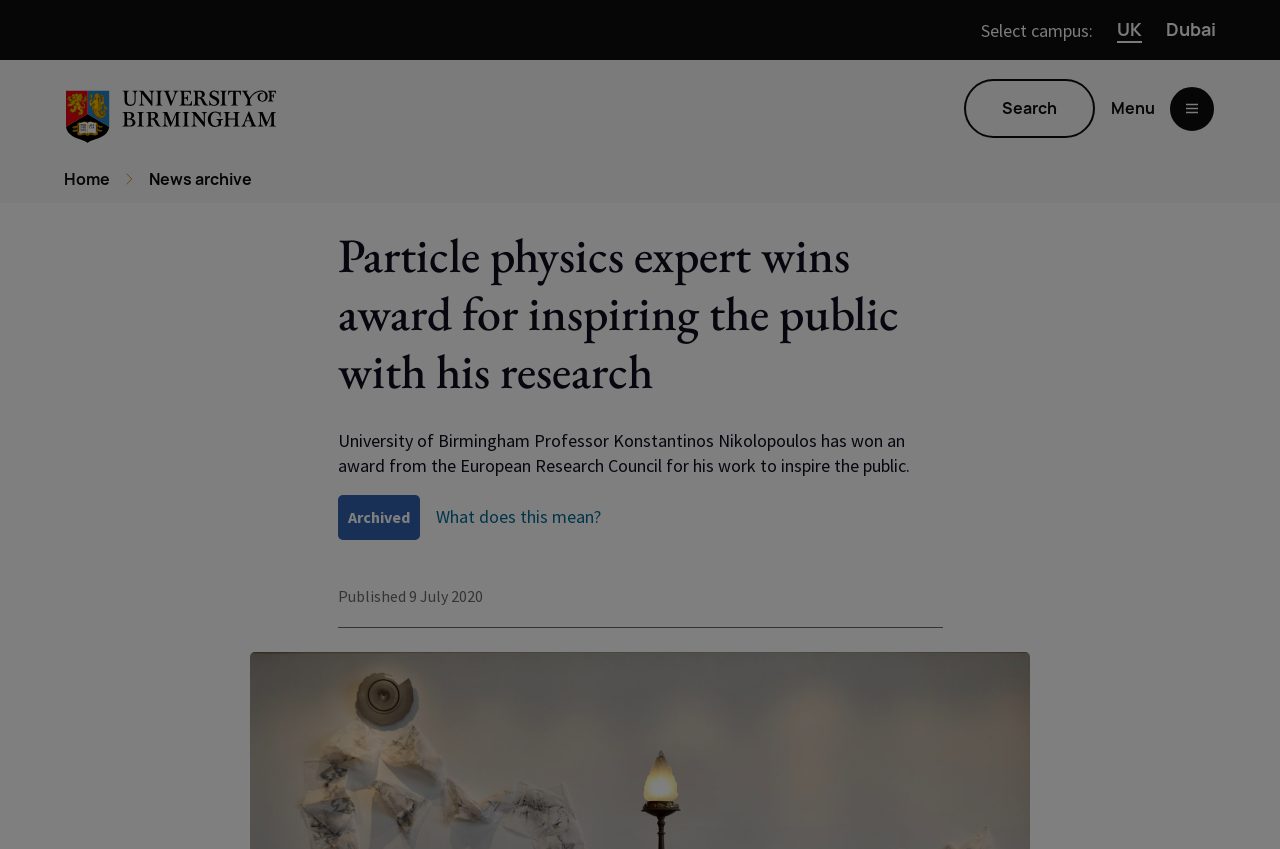Based on the element description: "University of Birmingham", identify the UI element and provide its bounding box coordinates. Use four float numbers between 0 and 1, [left, top, right, bottom].

[0.05, 0.085, 0.217, 0.171]